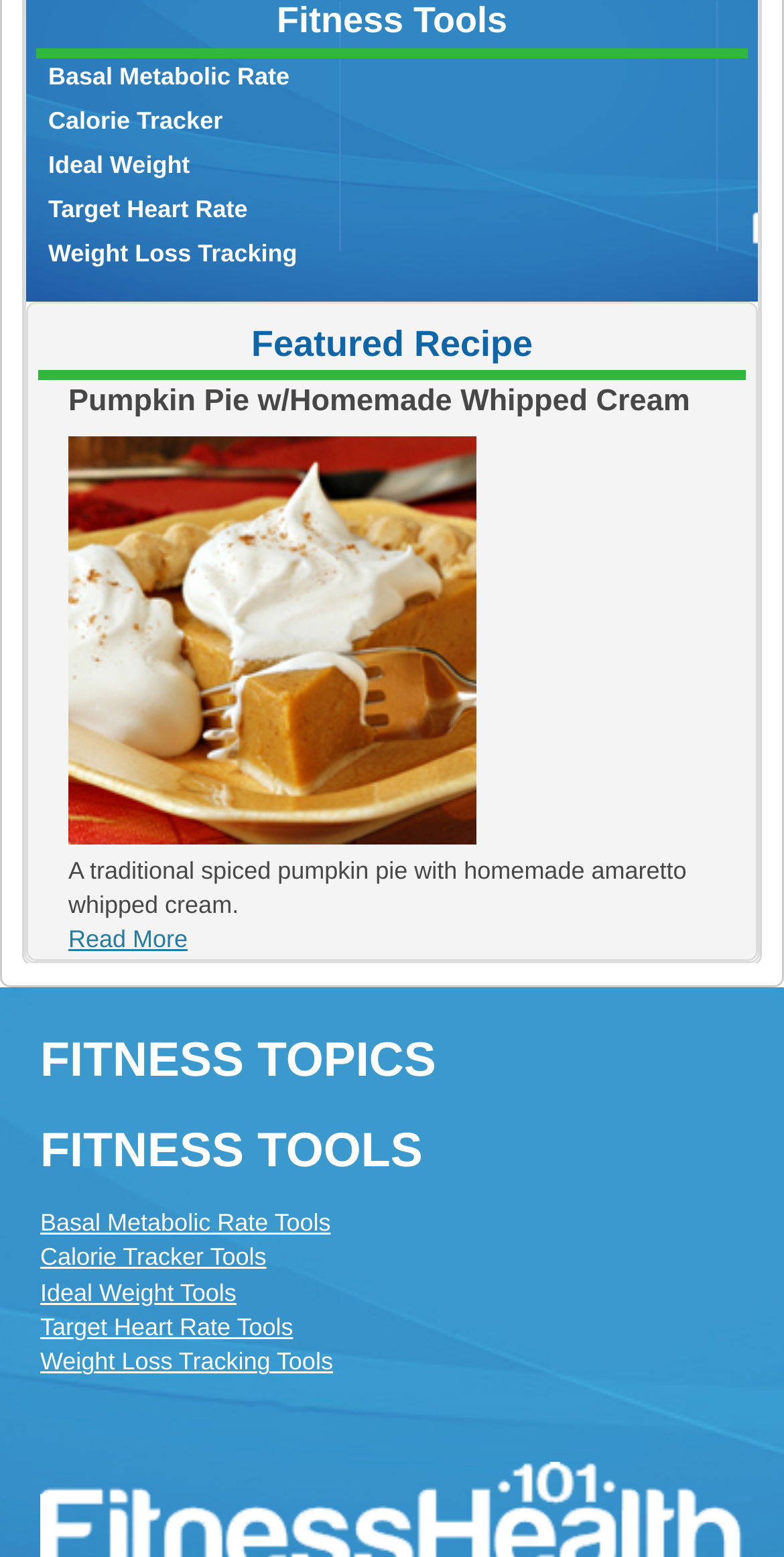How many headings are on the webpage?
Please respond to the question thoroughly and include all relevant details.

I counted the number of heading elements on the webpage and found 3 headings: 'Featured Recipe', 'FITNESS TOPICS', and 'FITNESS TOOLS'.